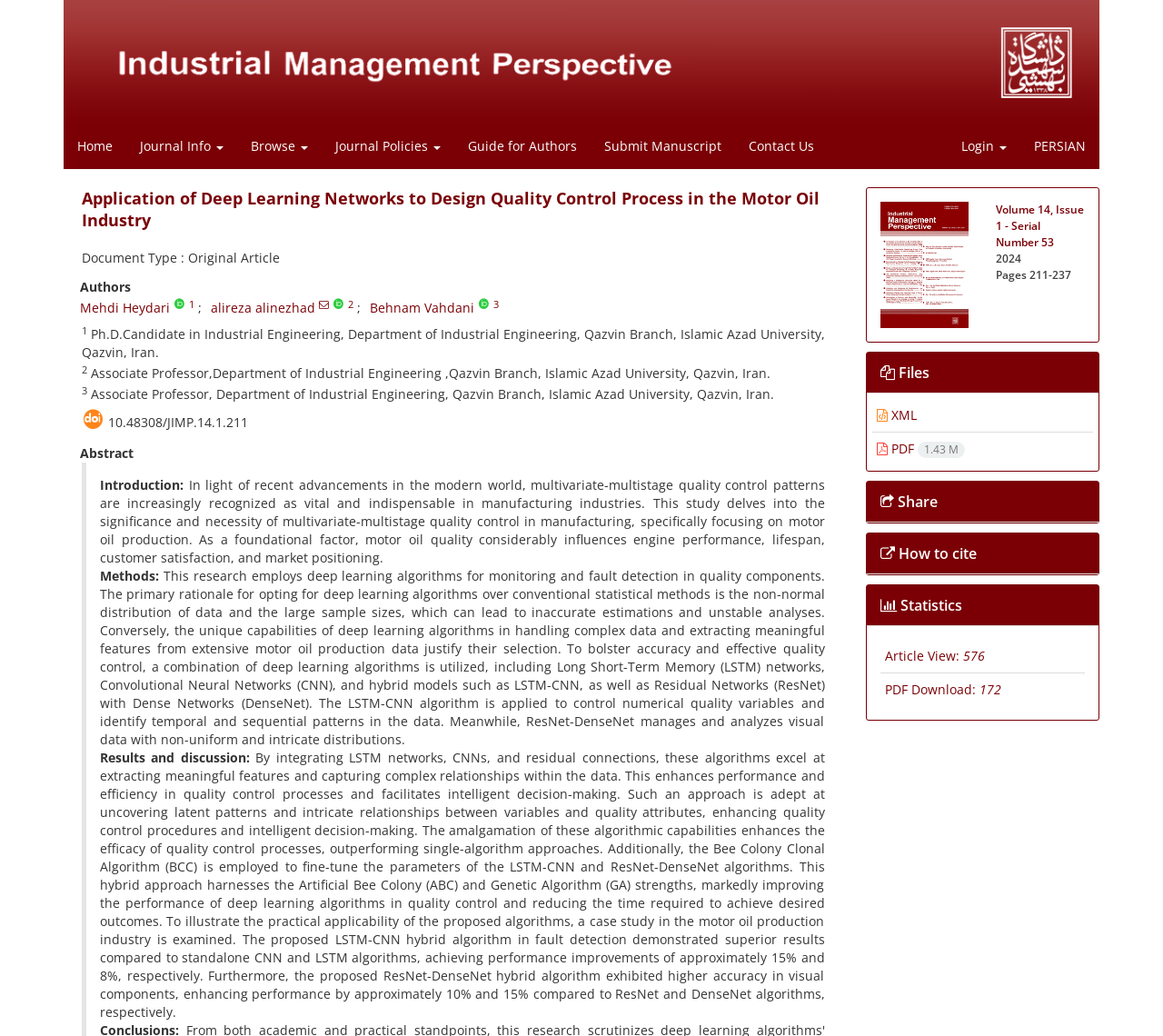How many times has this article been viewed?
Using the image, elaborate on the answer with as much detail as possible.

I found the answer by looking at the 'Statistics' section, which is located at the bottom of the page. It says 'Article View: 576'.